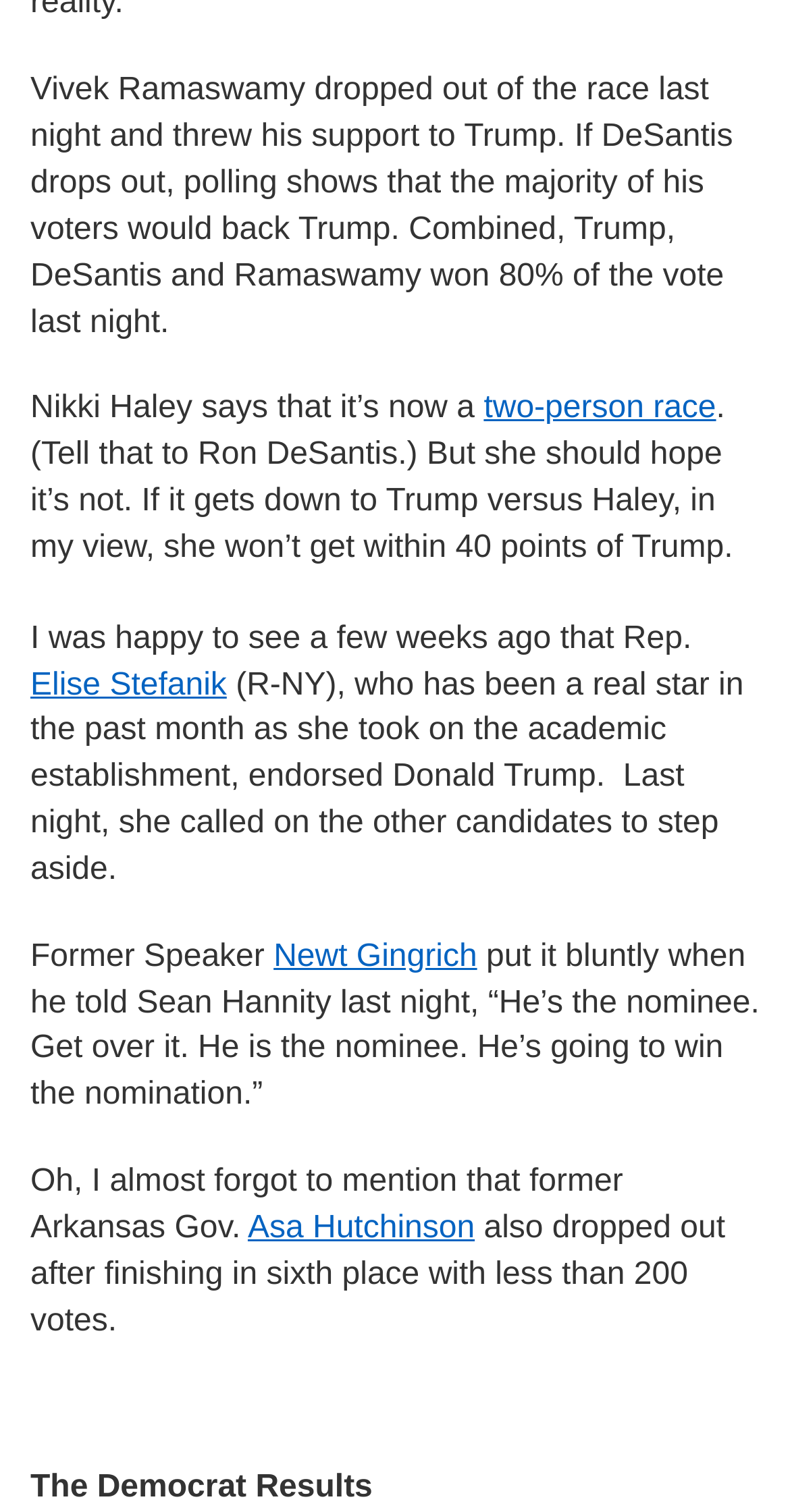Provide a brief response to the question below using a single word or phrase: 
What is the section title at the bottom of the page?

The Democrat Results